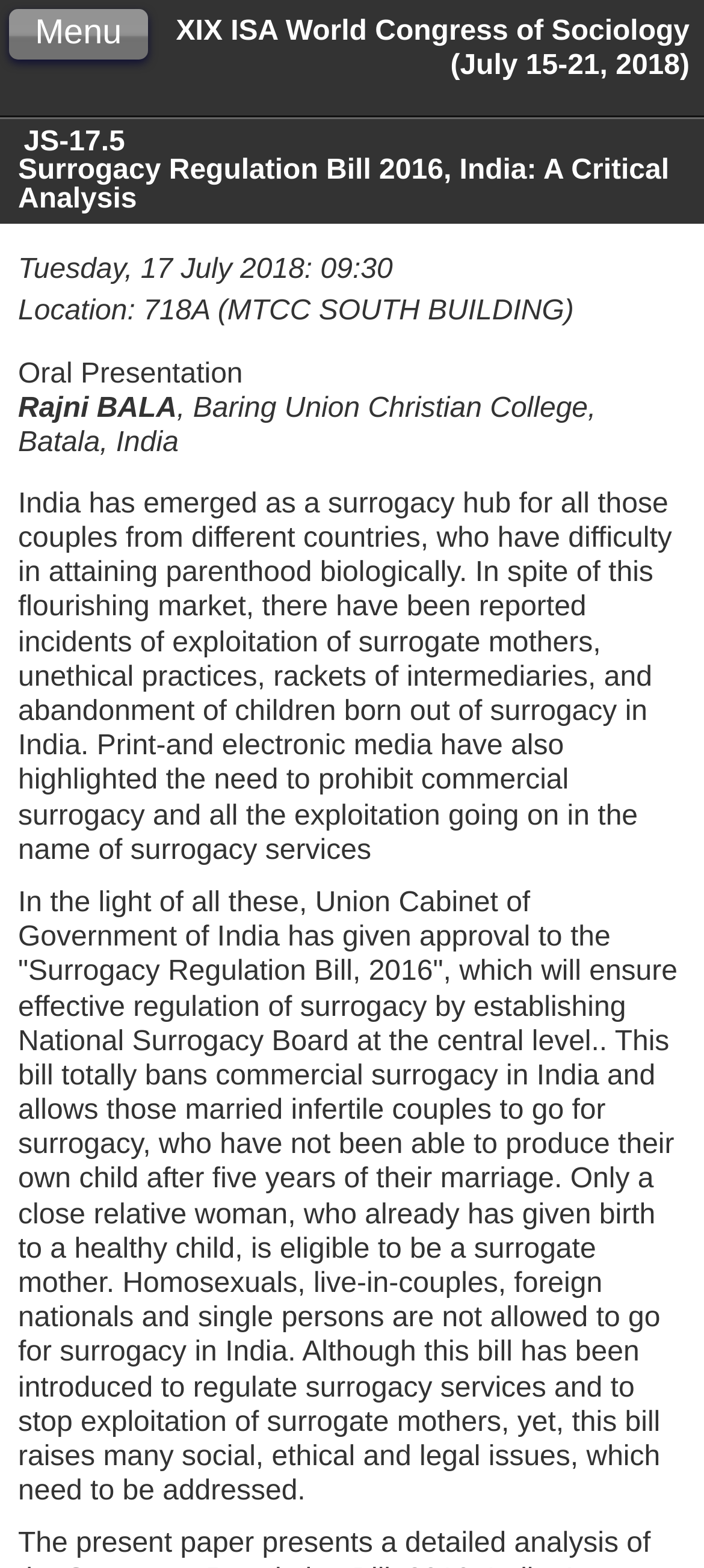Identify the primary heading of the webpage and provide its text.

XIX ISA World Congress of Sociology (July 15-21, 2018)